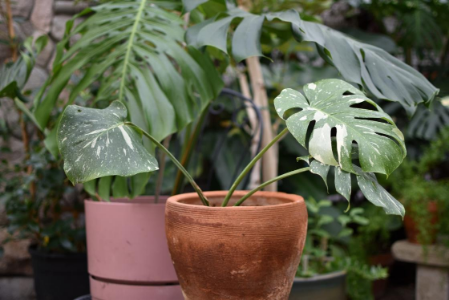Using the image as a reference, answer the following question in as much detail as possible:
What is unique about the Monstera plant's leaves?

The caption describes the Monstera plant's leaves as having striking patterns, characterized by large splits and variegation, which makes them unique and eye-catching.